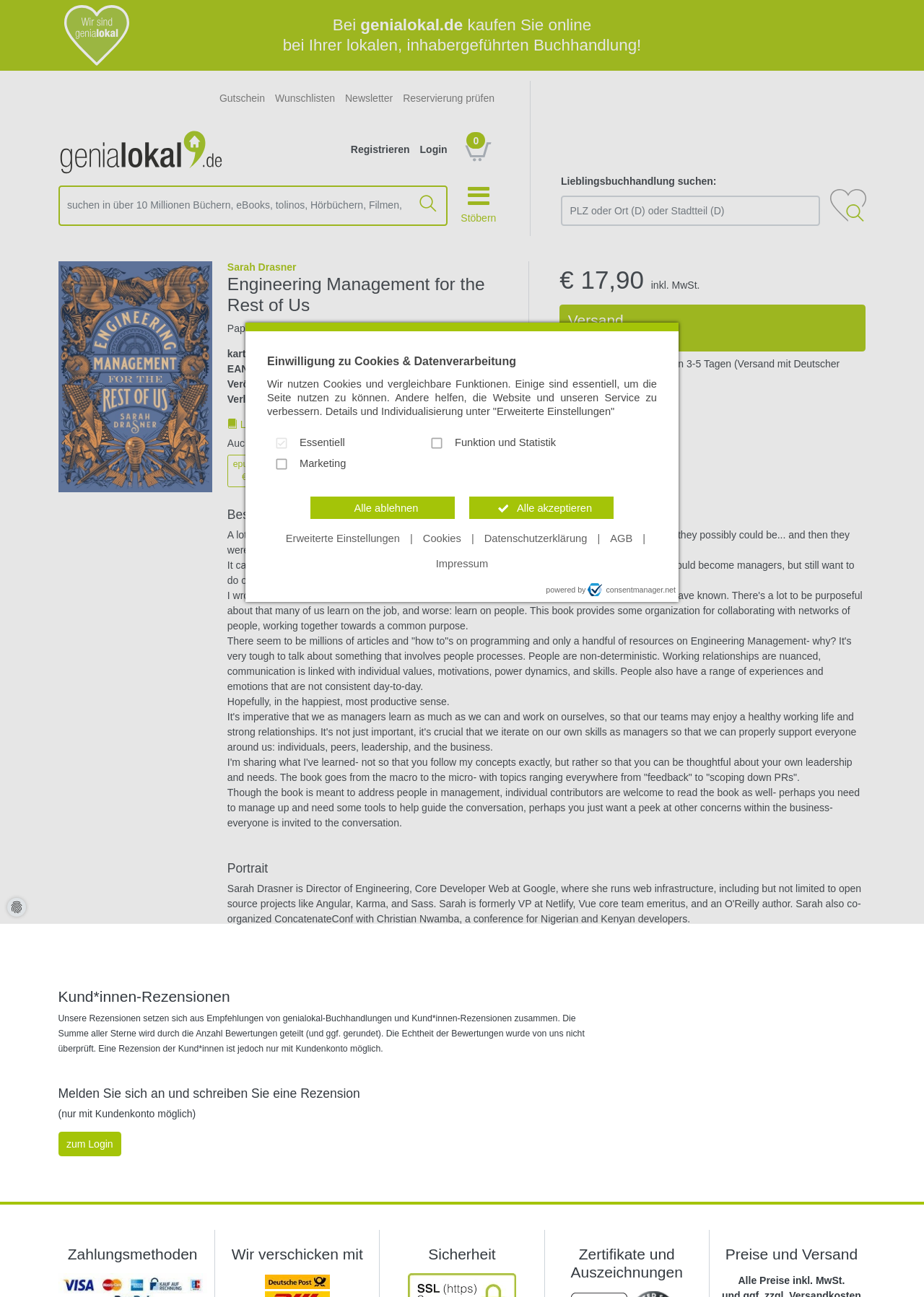Determine the bounding box of the UI element mentioned here: "Gutschein". The coordinates must be in the format [left, top, right, bottom] with values ranging from 0 to 1.

[0.232, 0.066, 0.292, 0.086]